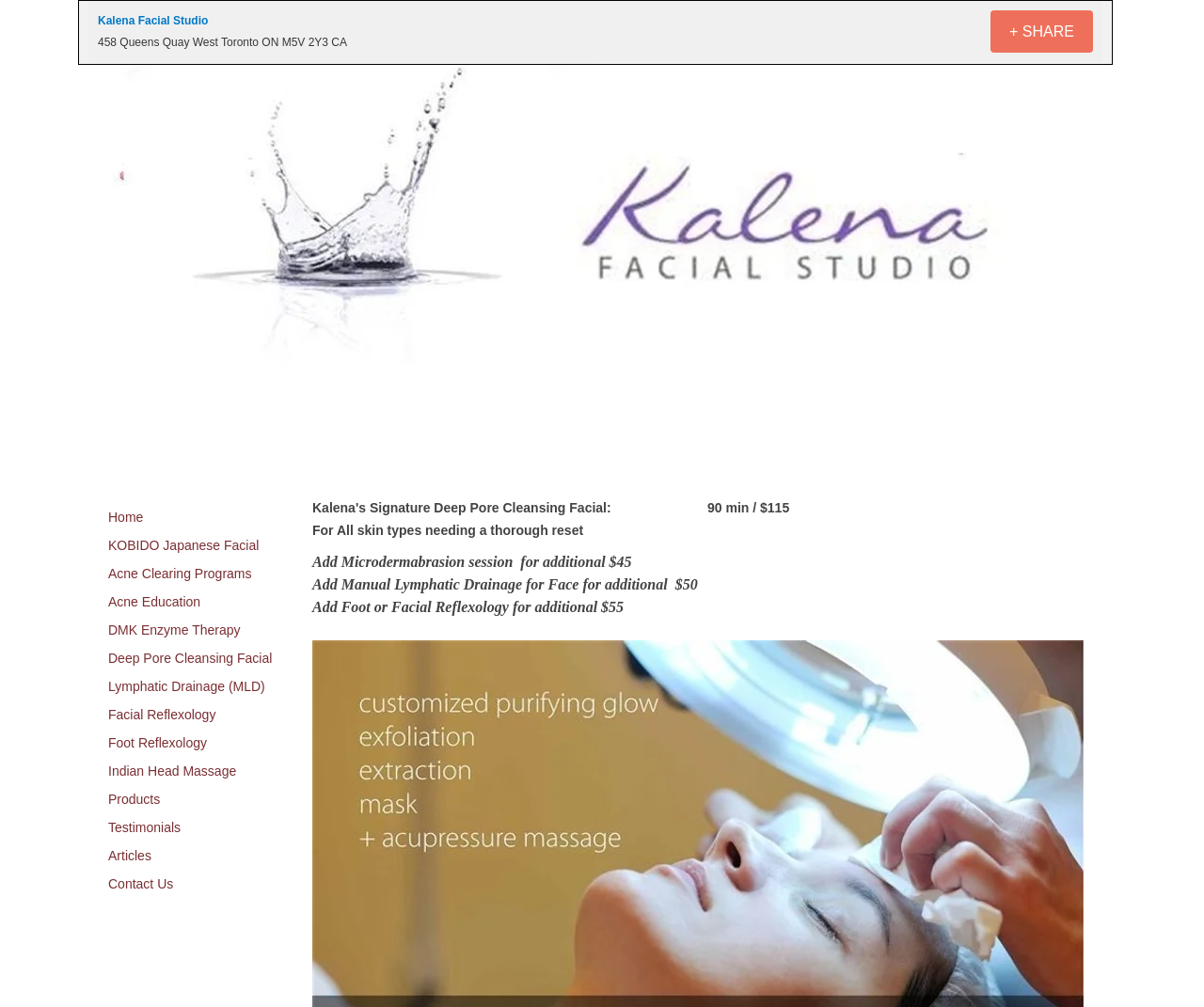Give a detailed account of the webpage, highlighting key information.

The webpage is about the "Deep Pore Cleansing Facial" service offered by Kalena Facial Studio, located at 458 Queens Quay West Toronto ON M5V 2Y3 CA. At the top left, there is a link to the studio's homepage, followed by the studio's address. On the top right, there is a link to share the page.

Below the top section, there is a navigation menu with 11 links, including "Home", "KOBIDO Japanese Facial", "Acne Clearing Programs", and others. The current page is highlighted as "Deep Pore Cleansing Facial".

In the main content area, there is a description of the facial service, stating that it is suitable for all skin types needing a thorough reset. The service duration and price are listed as 90 minutes for $115. There are three optional add-ons: a Microdermabrasion session for an additional $45, a Manual Lymphatic Drainage for Face for an additional $50, and a Foot or Facial Reflexology for an additional $55. These options are listed below the service description.